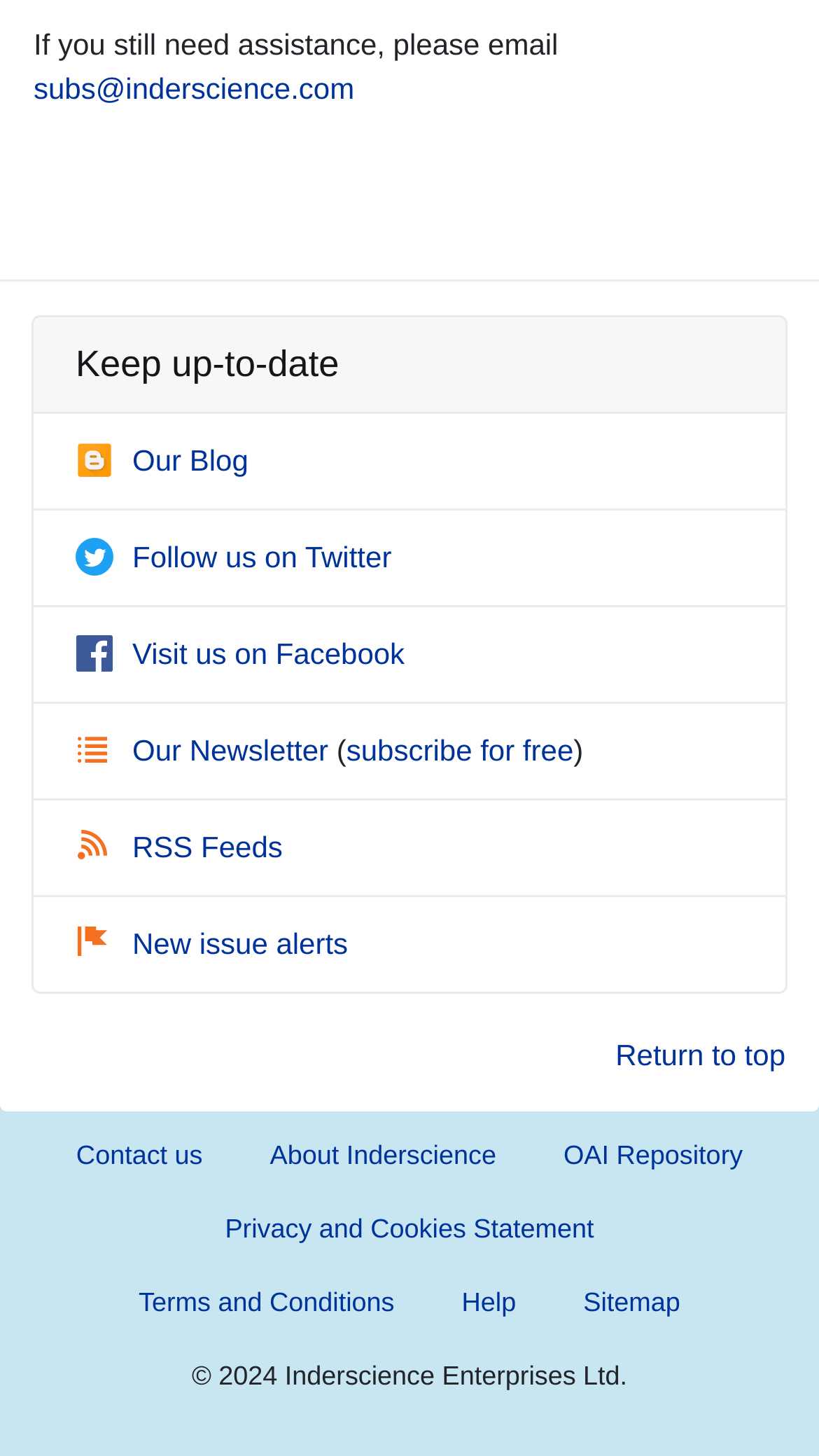Respond to the question below with a single word or phrase: What is the purpose of the 'Return to top' link?

To go back to the top of the page